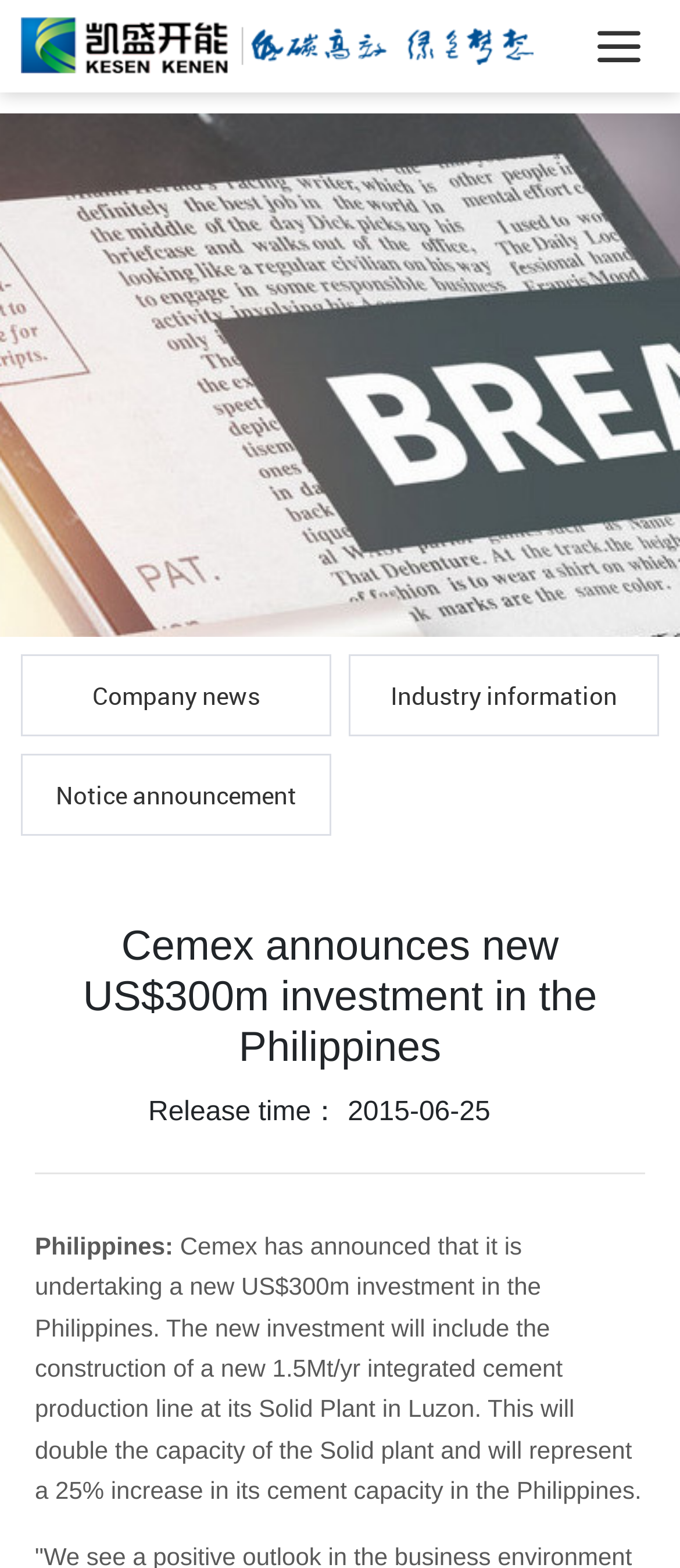Please look at the image and answer the question with a detailed explanation: What is the release time of the article?

The release time of the article can be found below the article title, which is 'Release time：2015-06-25'.